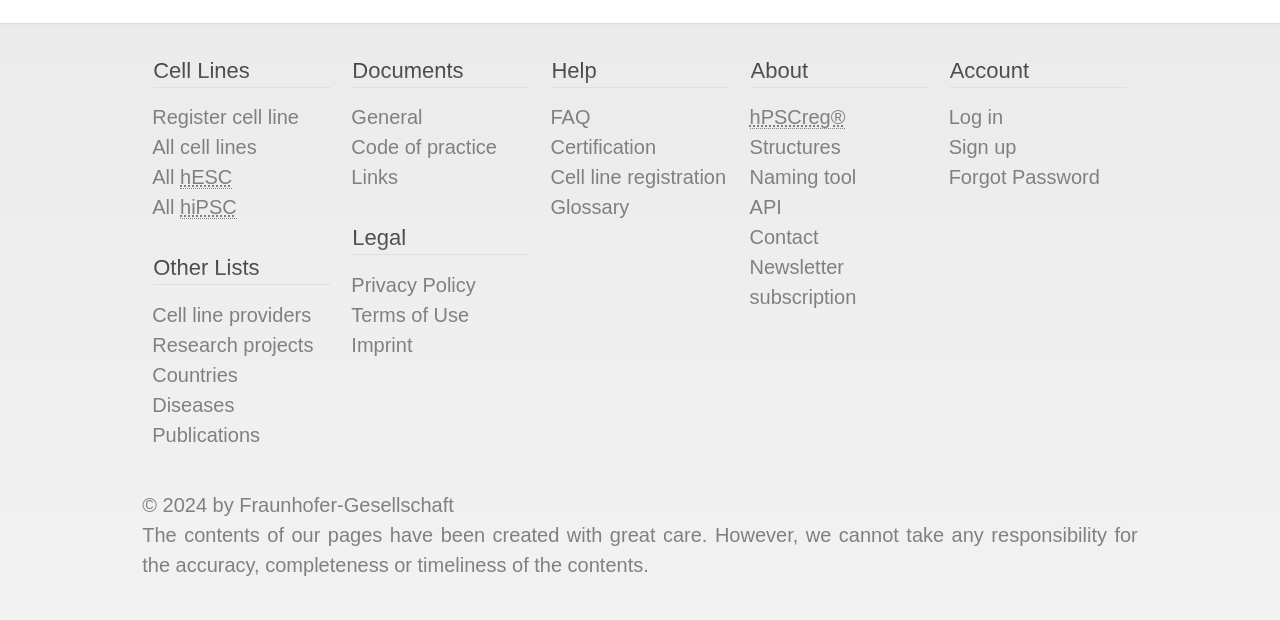Please find the bounding box coordinates of the element's region to be clicked to carry out this instruction: "Get information about human embryonic stem cells".

[0.141, 0.268, 0.181, 0.305]